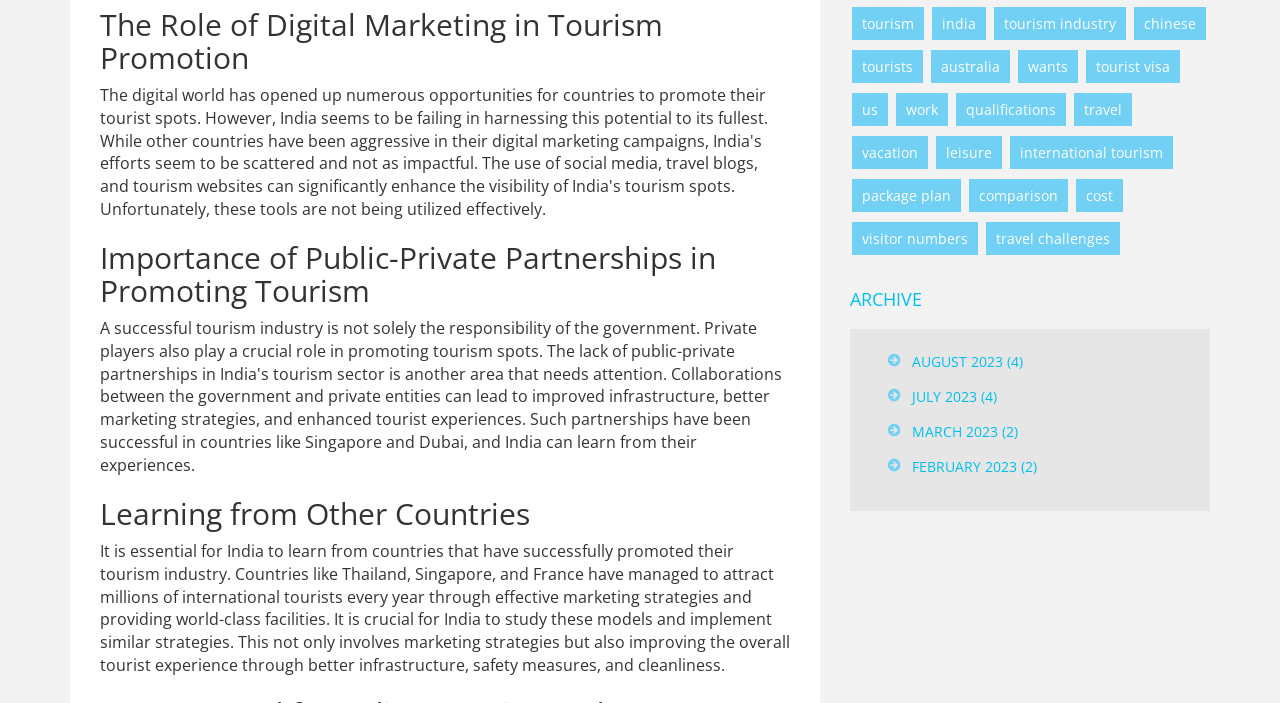Respond to the question with just a single word or phrase: 
What is the topic of the first paragraph?

Learning from other countries